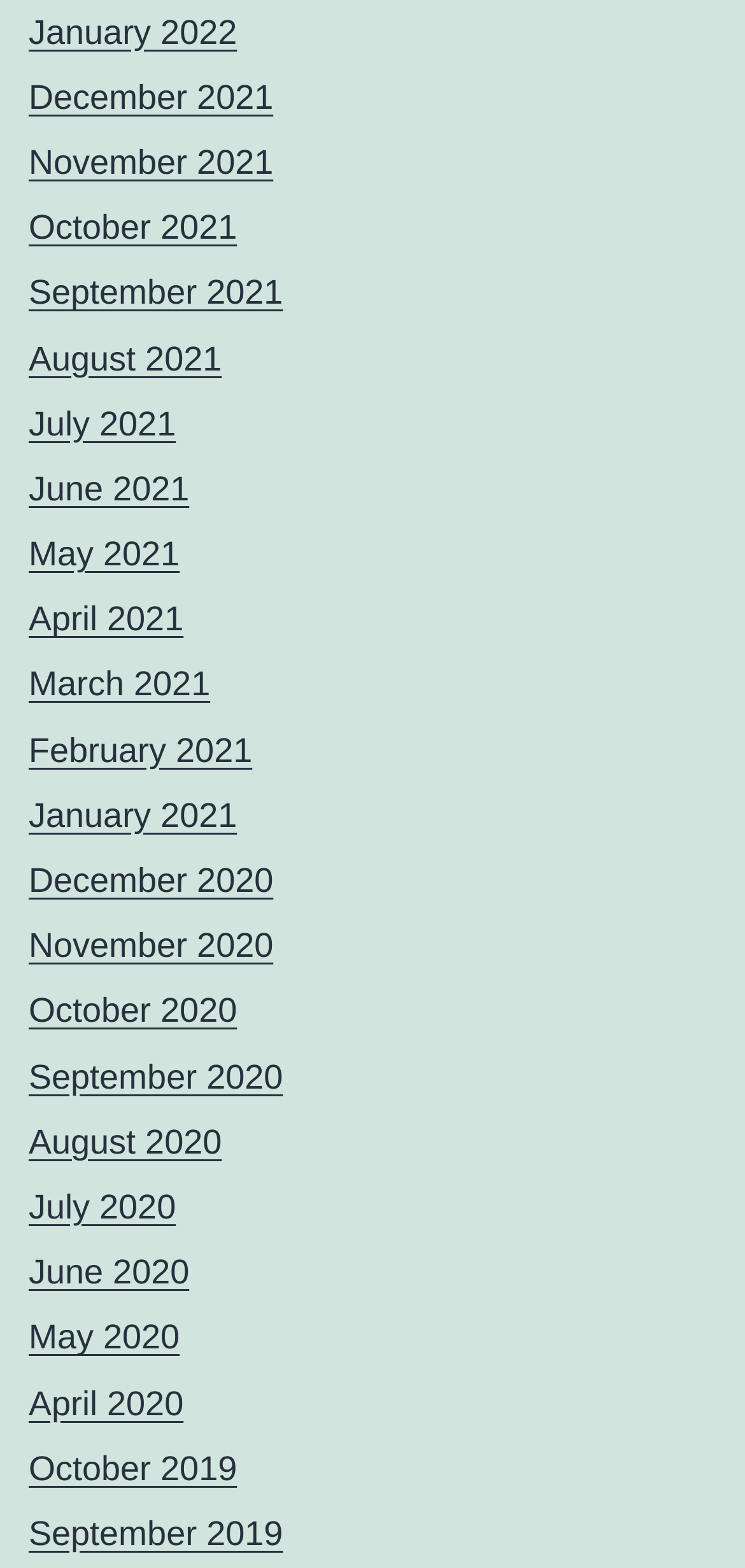Select the bounding box coordinates of the element I need to click to carry out the following instruction: "check September 2021".

[0.038, 0.175, 0.38, 0.199]